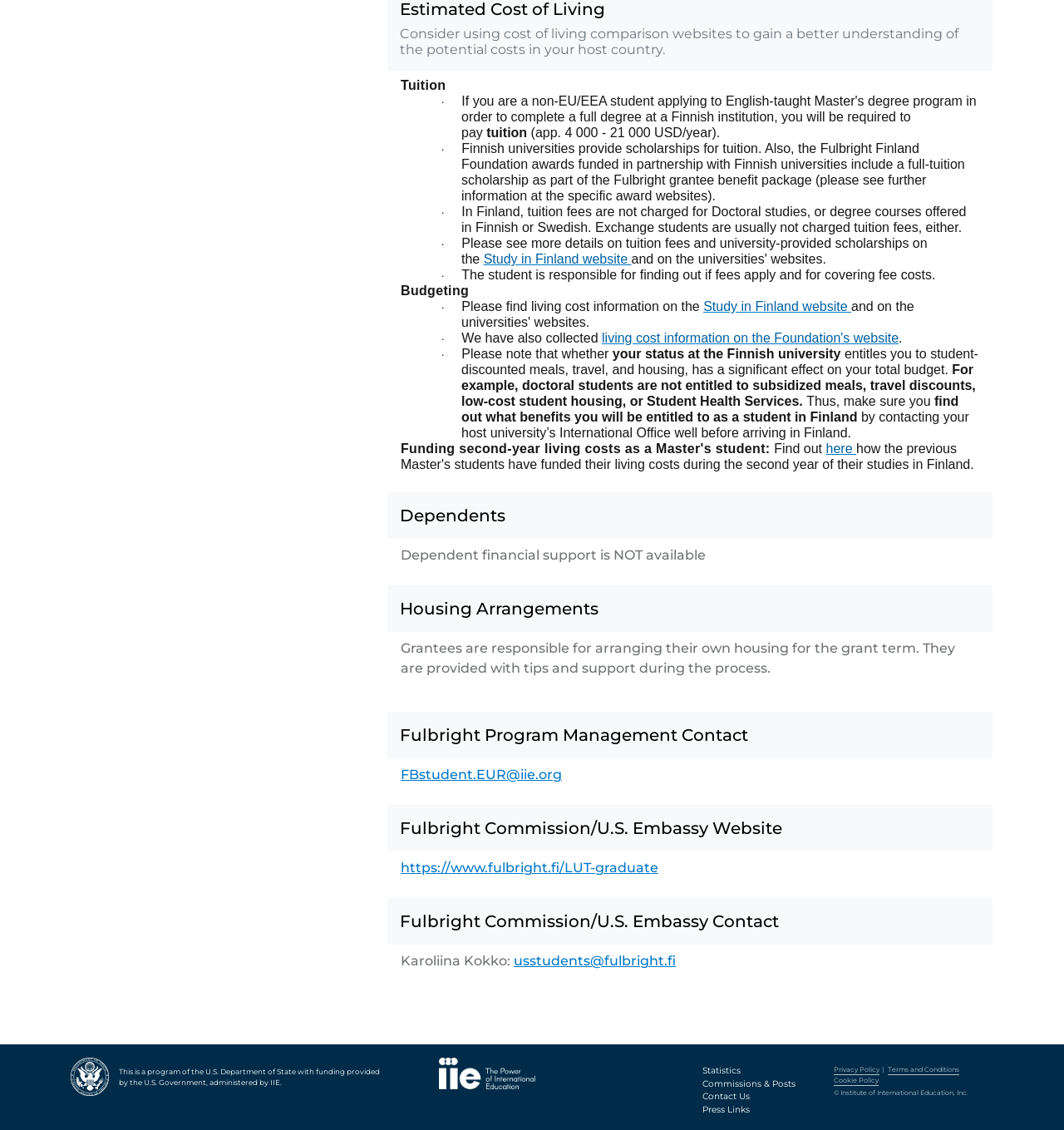Locate the bounding box coordinates of the clickable element to fulfill the following instruction: "Enter your name in the 'NAME' field". Provide the coordinates as four float numbers between 0 and 1 in the format [left, top, right, bottom].

None